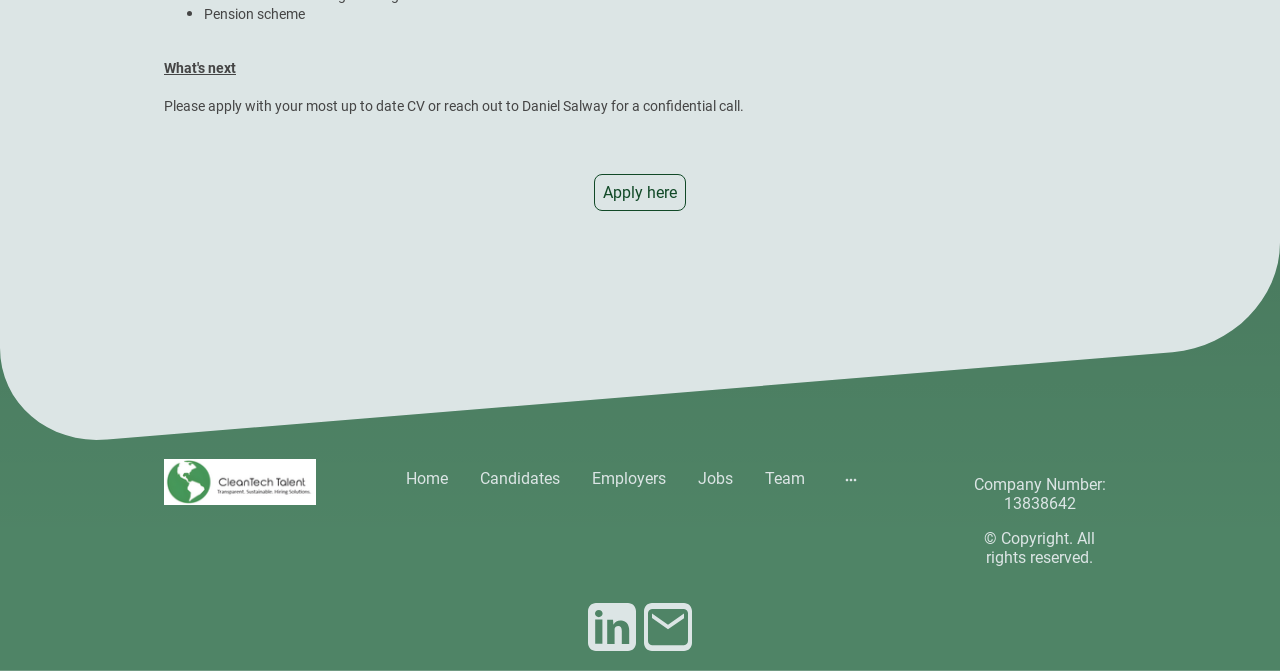Determine the bounding box coordinates of the clickable element to achieve the following action: 'View Jobs'. Provide the coordinates as four float values between 0 and 1, formatted as [left, top, right, bottom].

[0.538, 0.687, 0.581, 0.739]